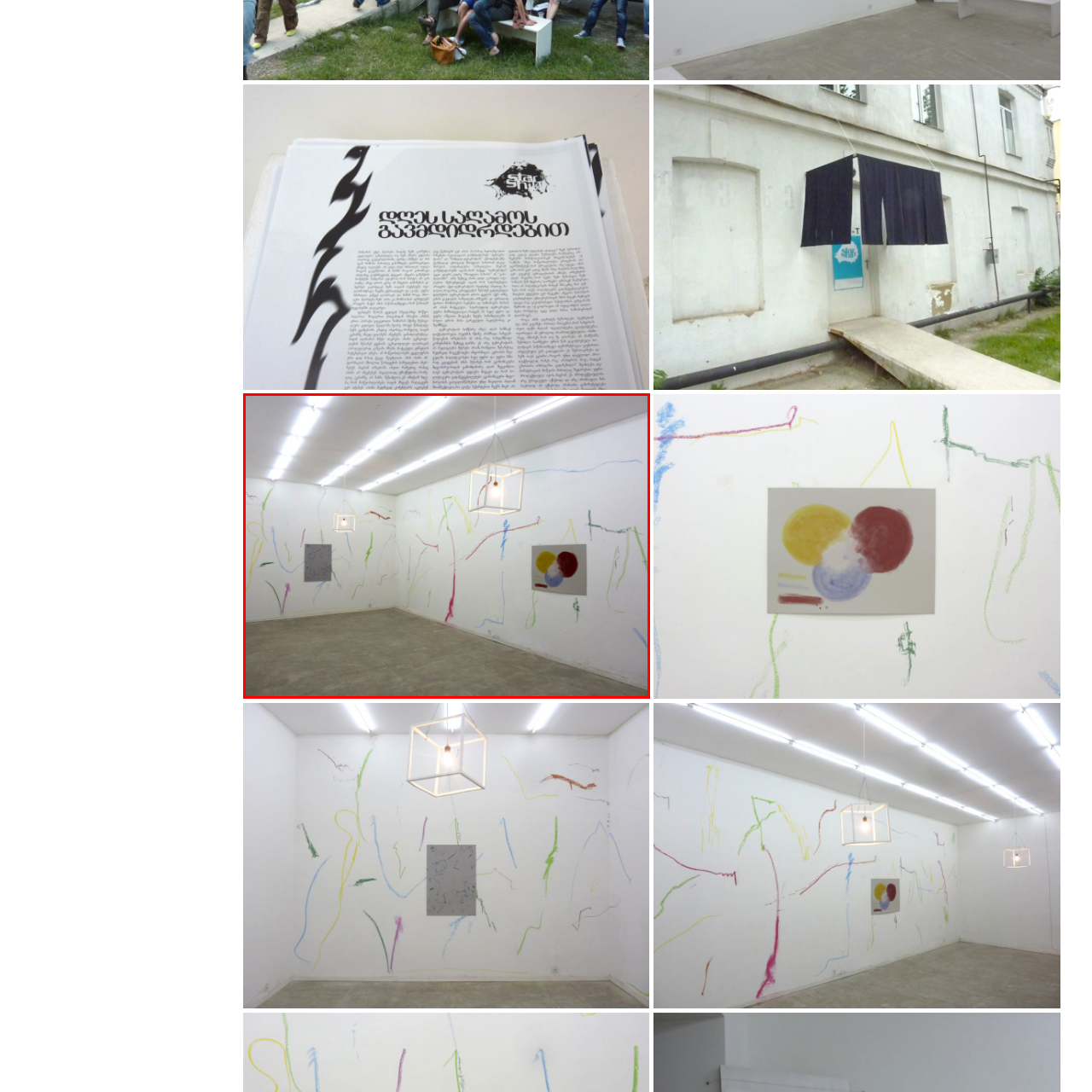Refer to the section enclosed in the red box, What type of lighting is used in the gallery? Please answer briefly with a single word or phrase.

Linear overhead lighting